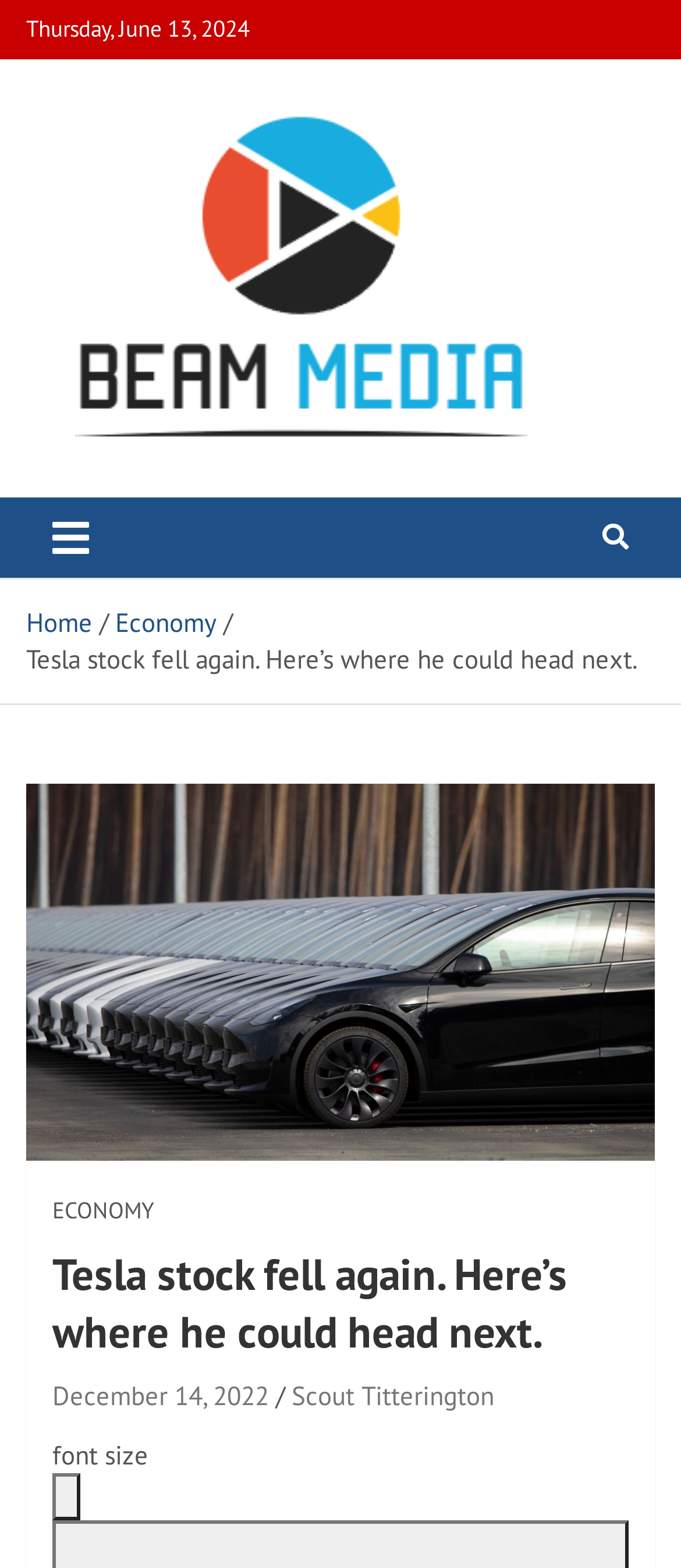Specify the bounding box coordinates of the region I need to click to perform the following instruction: "Read the ECONOMY article". The coordinates must be four float numbers in the range of 0 to 1, i.e., [left, top, right, bottom].

[0.077, 0.763, 0.226, 0.783]